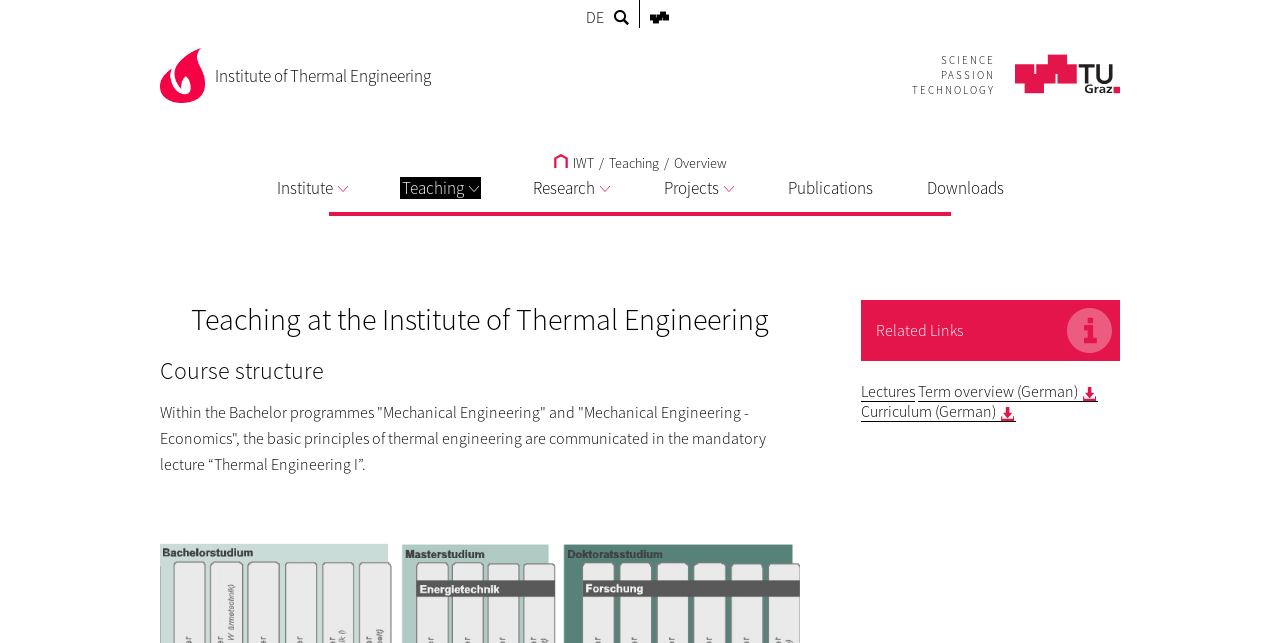Please provide the bounding box coordinates for the element that needs to be clicked to perform the following instruction: "Explore research projects". The coordinates should be given as four float numbers between 0 and 1, i.e., [left, top, right, bottom].

[0.414, 0.275, 0.478, 0.309]